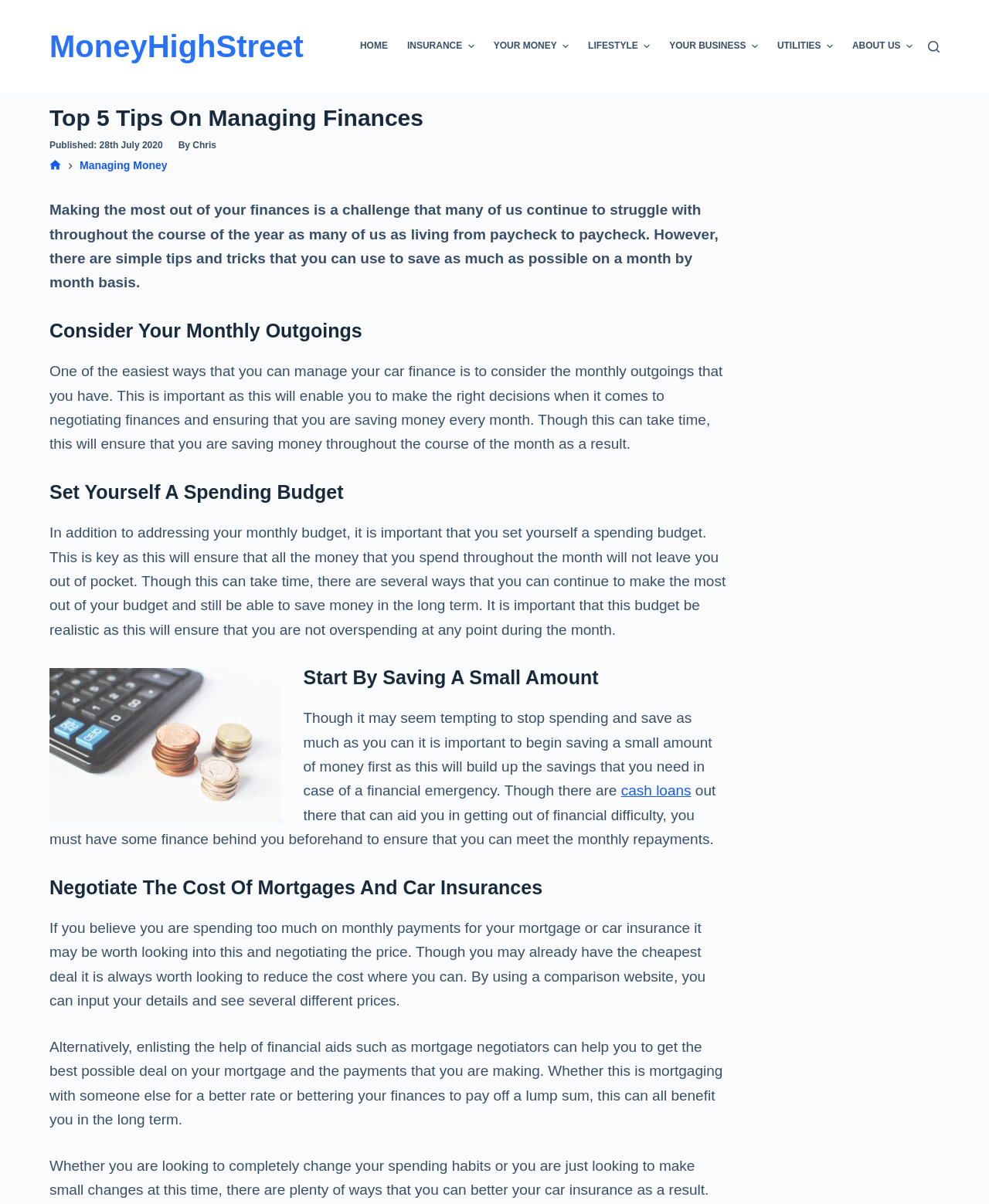What is the purpose of setting a spending budget?
Please use the image to deliver a detailed and complete answer.

The webpage suggests setting a spending budget to ensure that all money spent throughout the month will not leave one out of pocket, and to avoid overspending at any point during the month.